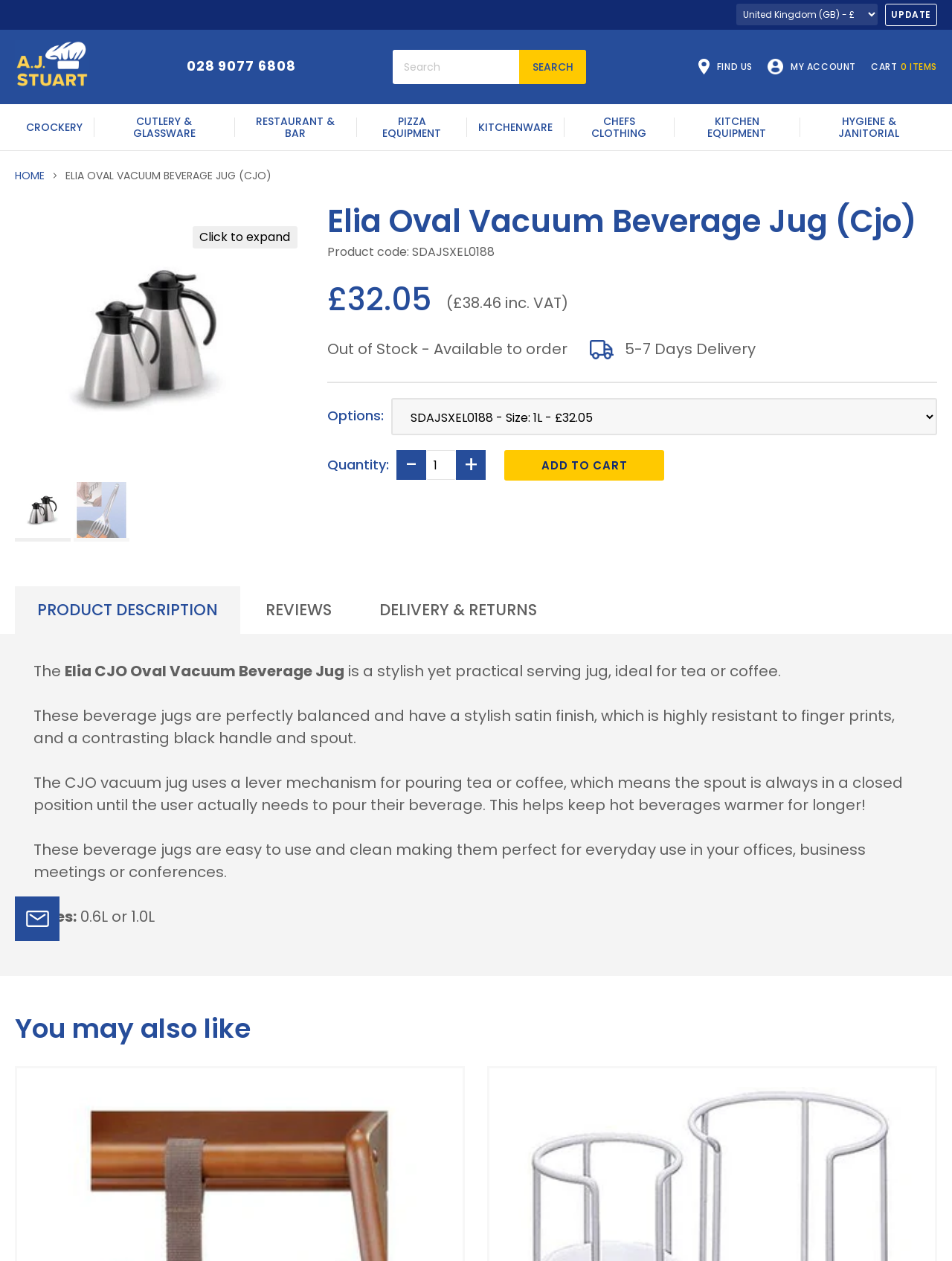Extract the bounding box coordinates for the described element: "CALL US 028 9077 6808". The coordinates should be represented as four float numbers between 0 and 1: [left, top, right, bottom].

[0.196, 0.047, 0.311, 0.059]